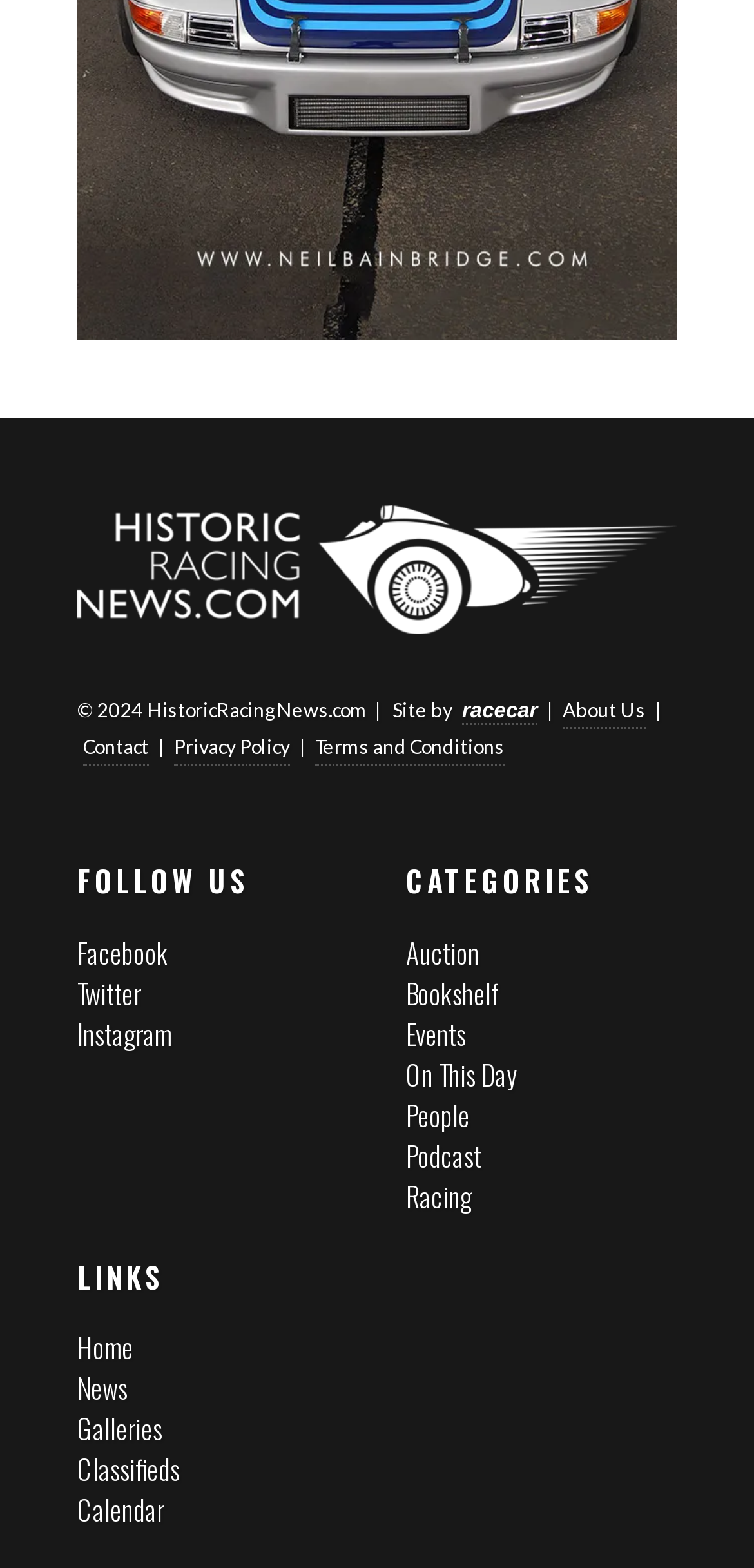Find the bounding box coordinates for the area that must be clicked to perform this action: "Read the Terms and Conditions".

[0.418, 0.465, 0.669, 0.489]